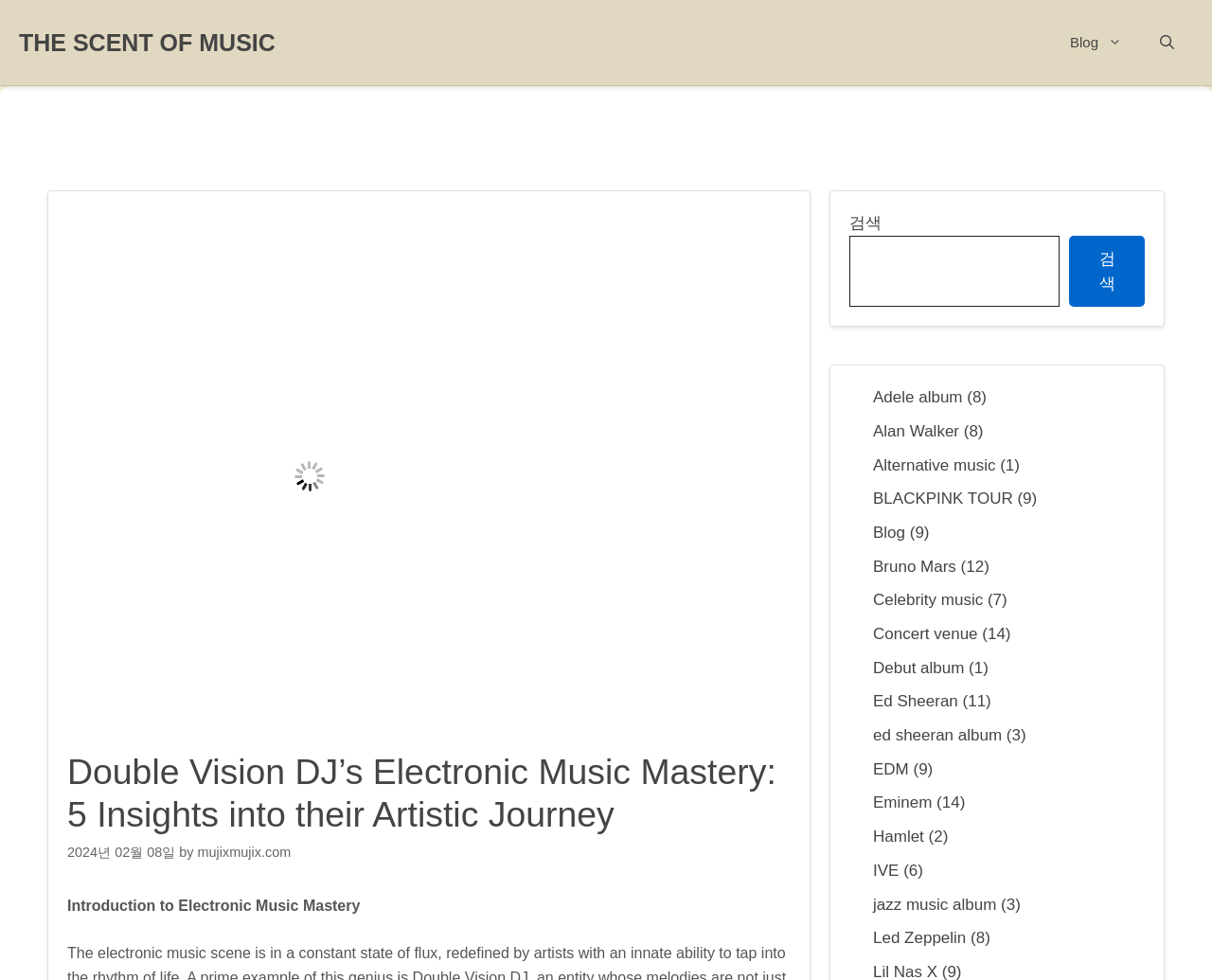Carefully examine the image and provide an in-depth answer to the question: What is the name of the DJ's website?

The question asks for the name of the DJ's website, which can be found in the banner element at the top of the webpage. The banner element has a text description of 'Site' and a bounding box coordinate of [0.0, 0.0, 1.0, 0.088]. The text 'Double Vision DJ's Electronic Music Mastery' is the title of the webpage and is located within the banner element.